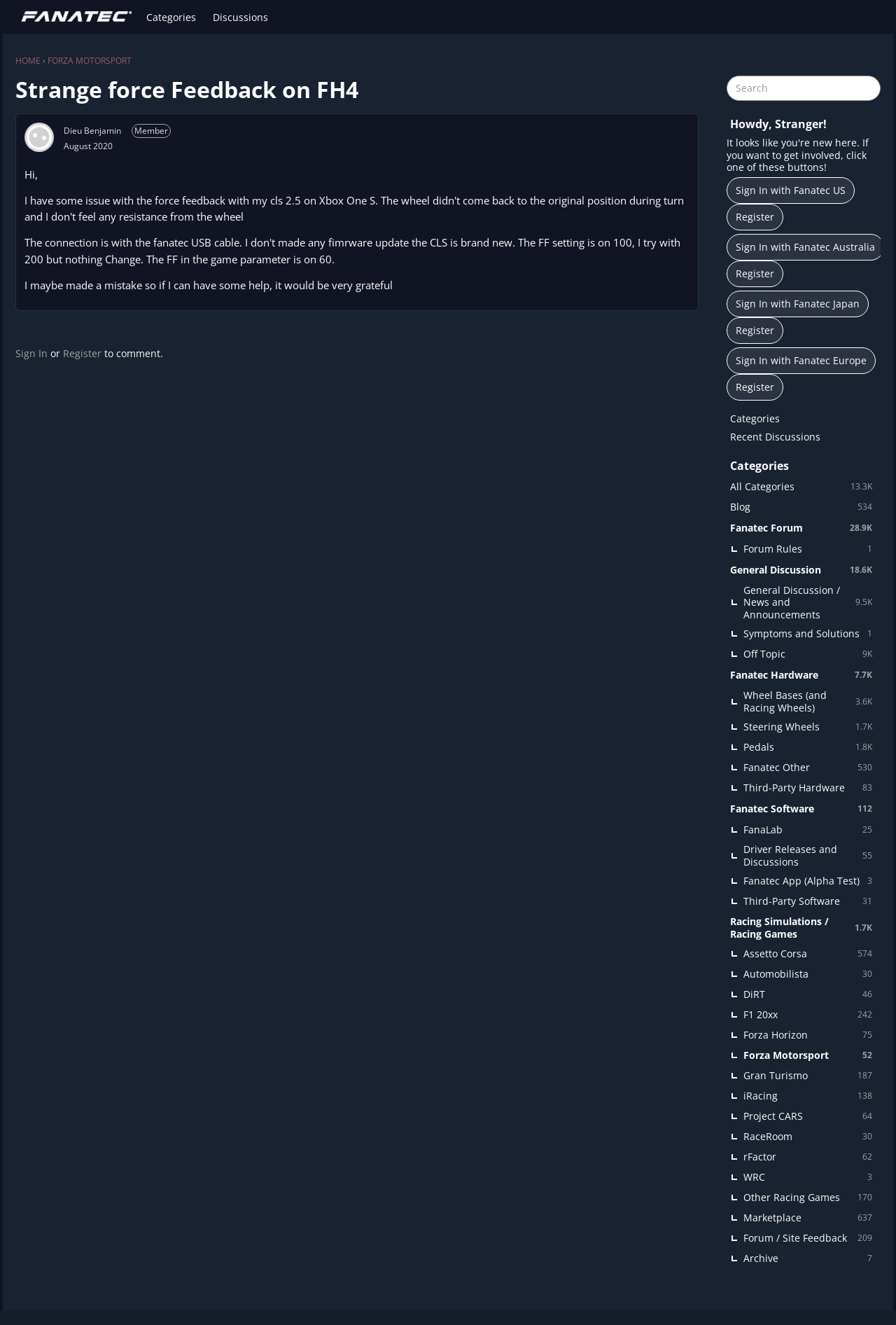Determine the bounding box for the UI element described here: "Forza Motorsport".

[0.053, 0.041, 0.147, 0.05]